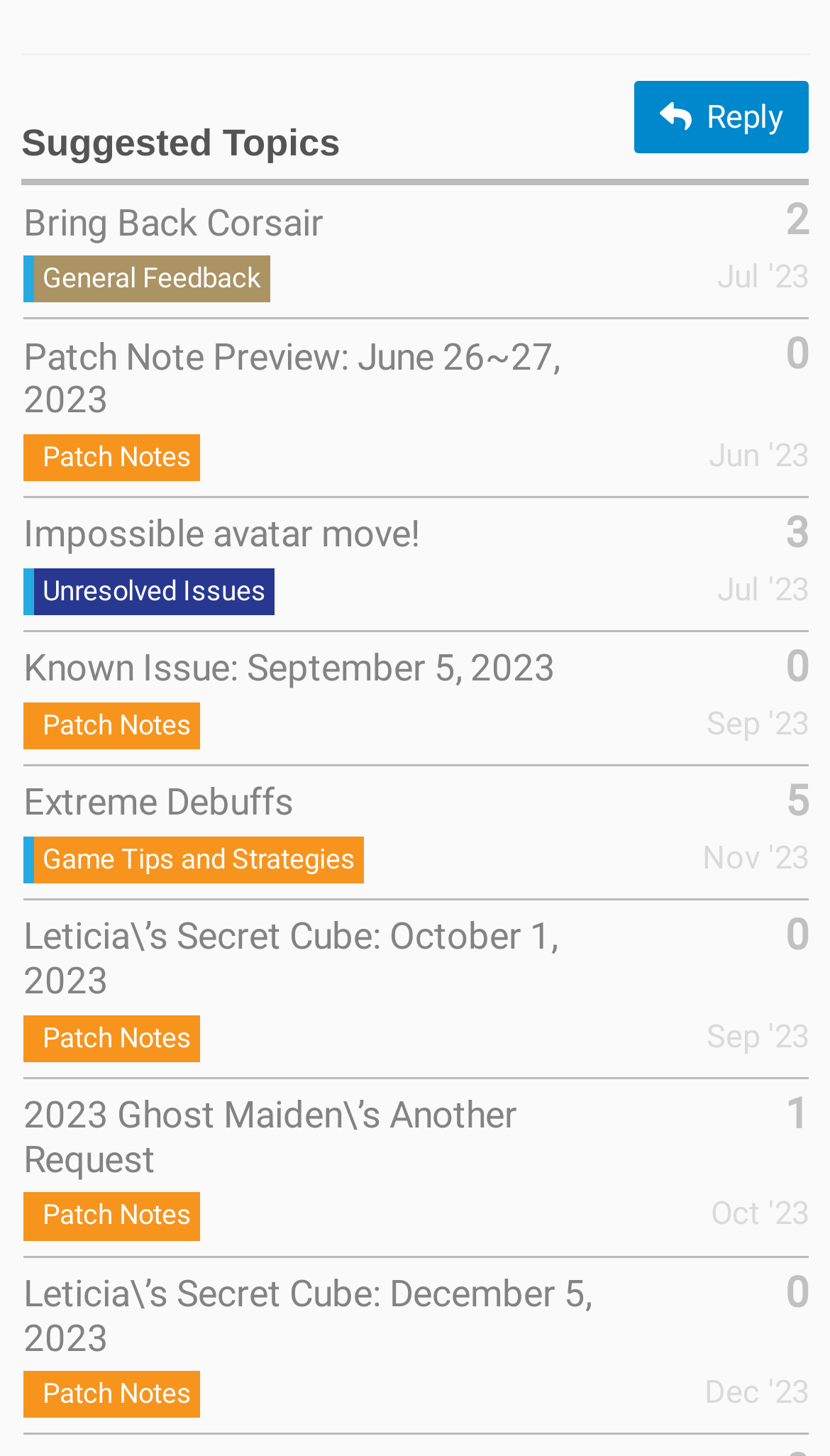Extract the bounding box for the UI element that matches this description: "2023 Ghost Maiden\’s Another Request".

[0.028, 0.739, 0.623, 0.841]